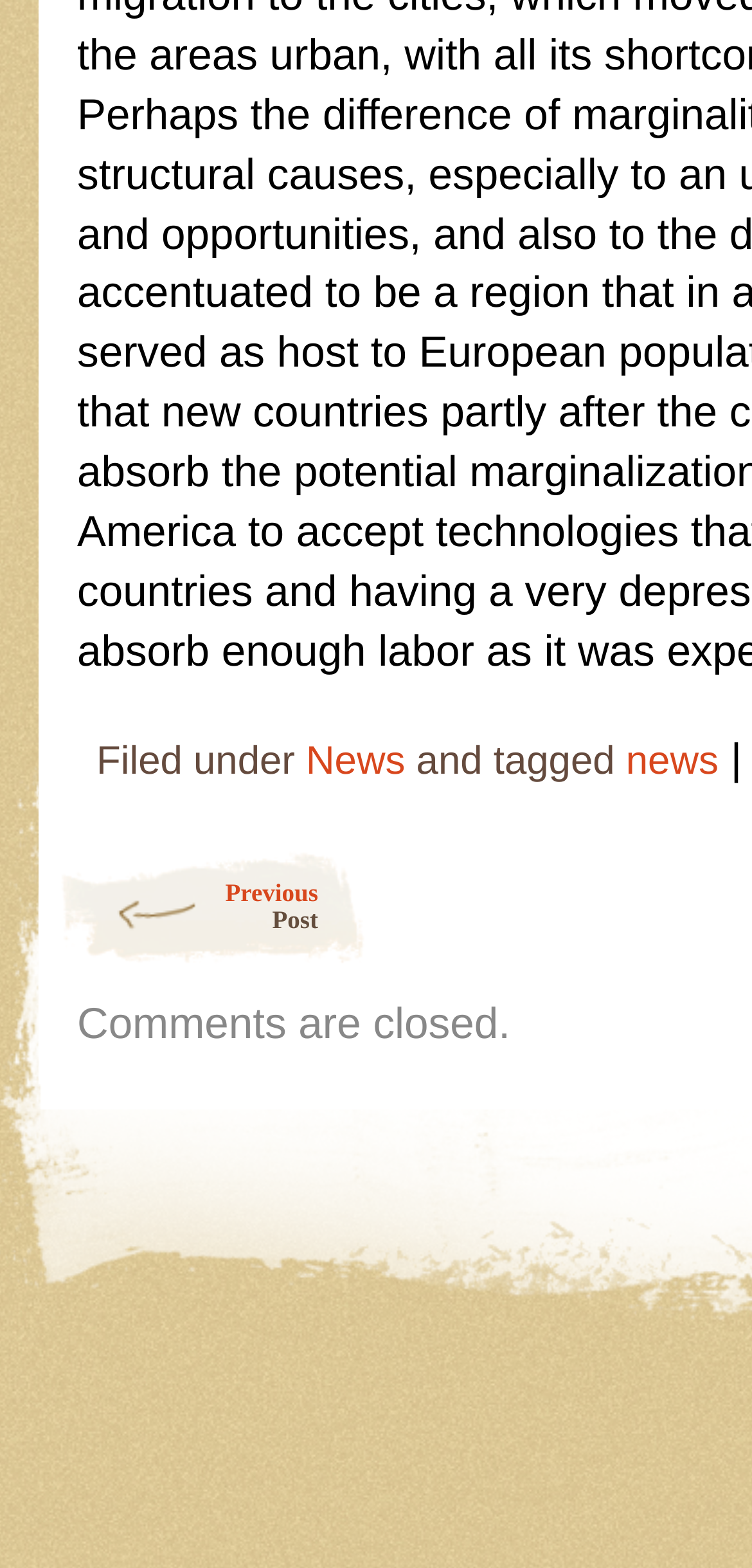What is the purpose of the 'Previous Post' link?
Using the image as a reference, give a one-word or short phrase answer.

To navigate to previous post